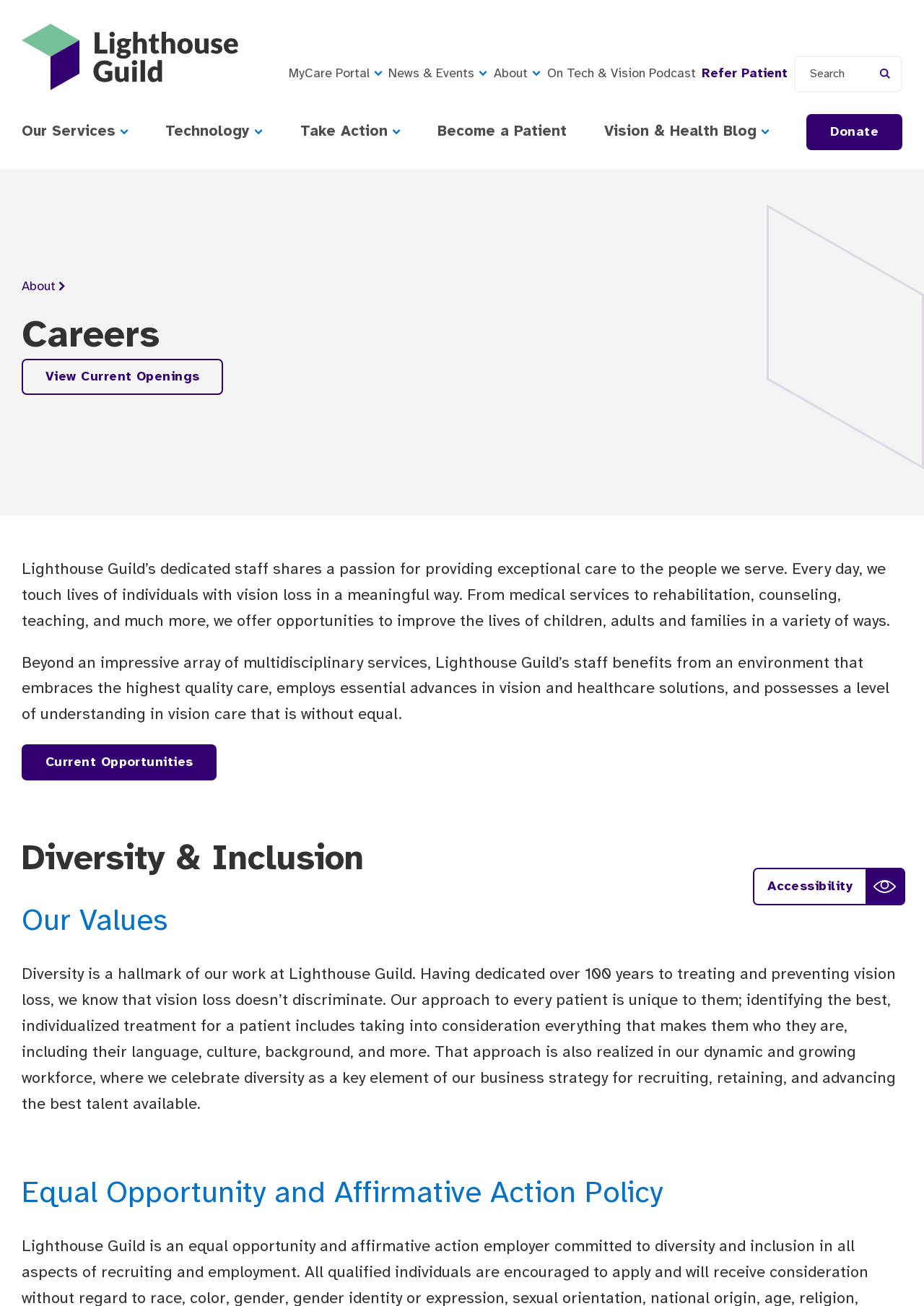What is the focus of the webpage?
Please provide a detailed and comprehensive answer to the question.

The focus of the webpage can be determined by looking at the heading 'Careers' and the links related to job opportunities, such as 'View Current Openings' and 'Current Opportunities'.